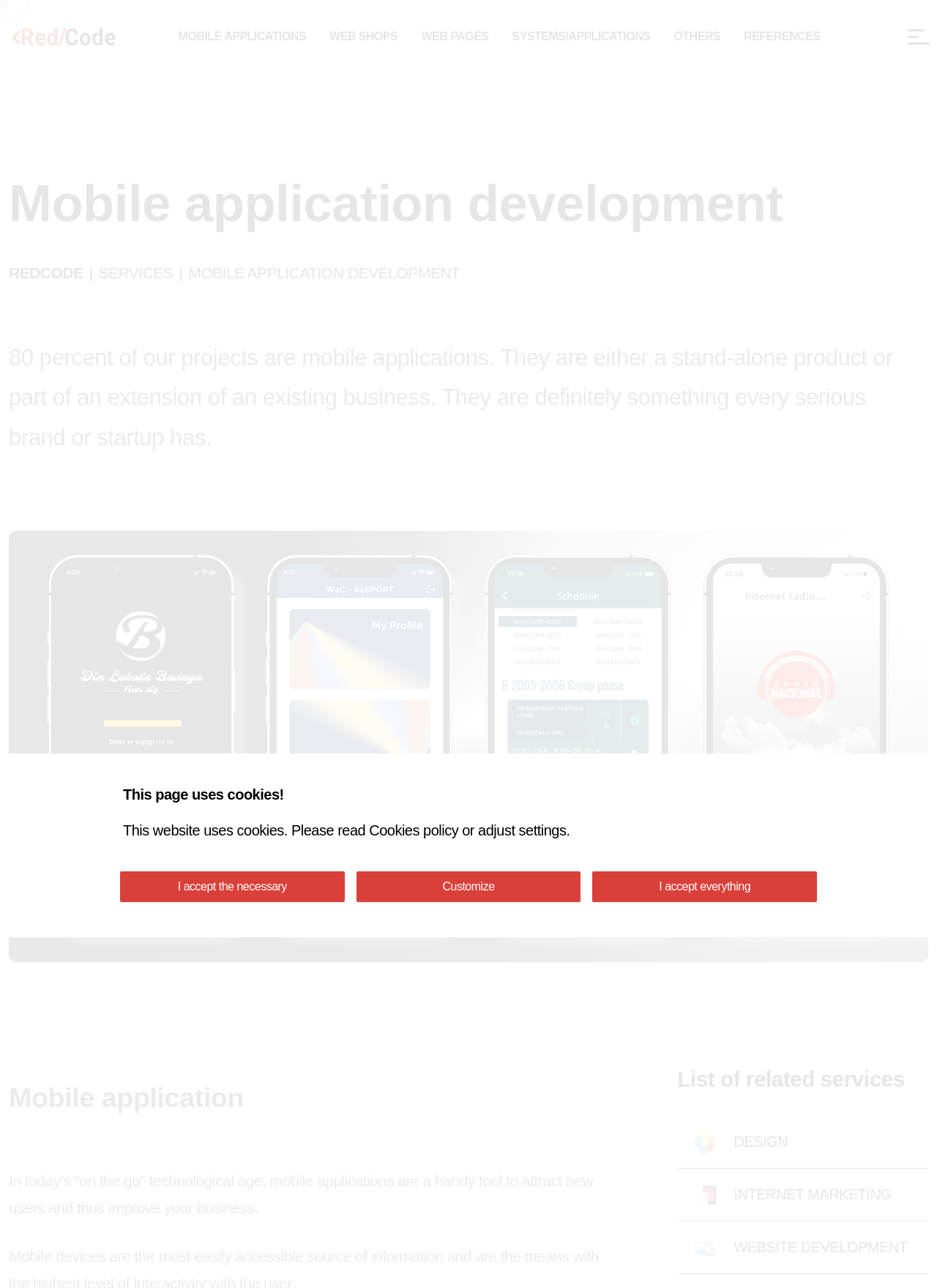Use a single word or phrase to respond to the question:
What is the purpose of mobile applications?

Attract new users